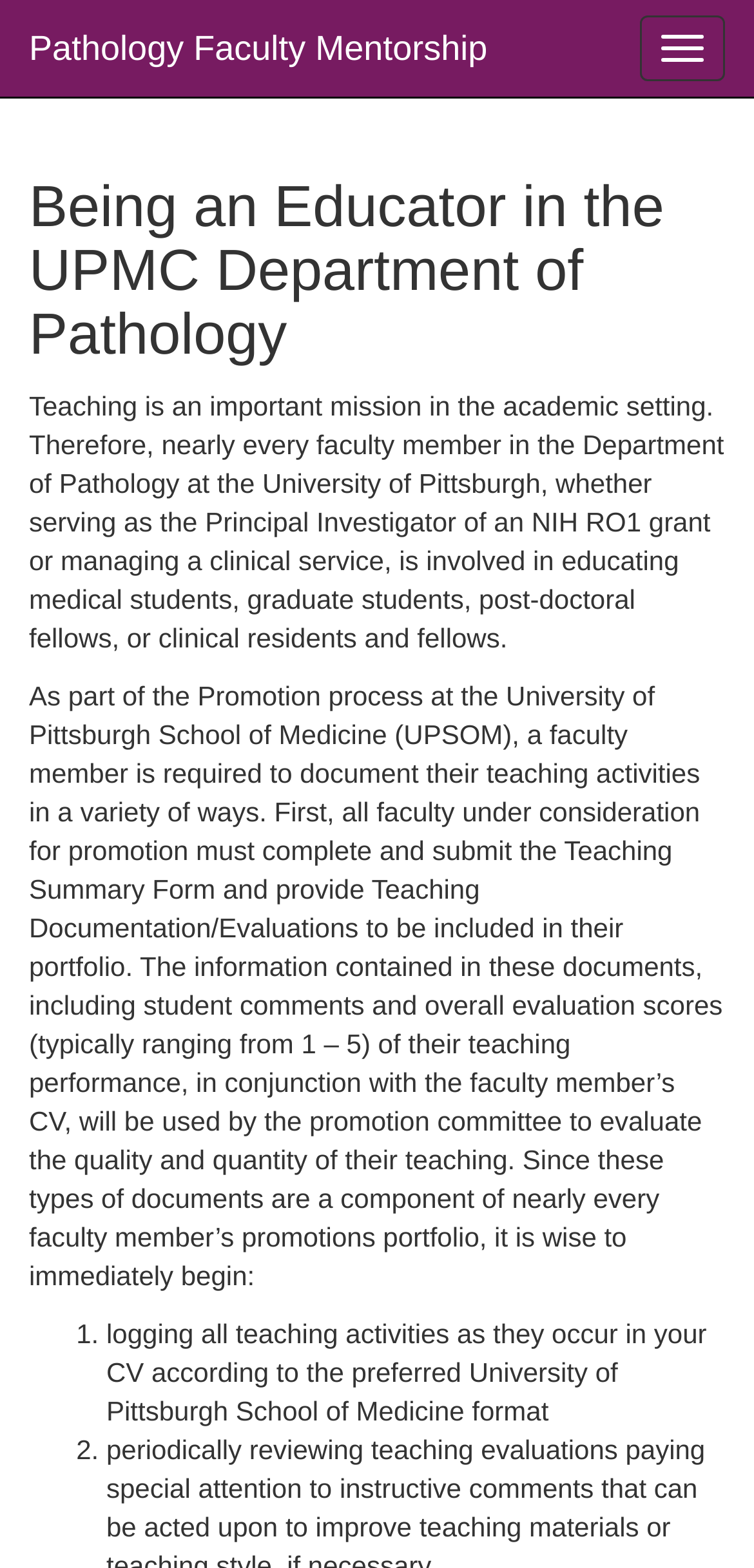Given the description: "Terms of Use", determine the bounding box coordinates of the UI element. The coordinates should be formatted as four float numbers between 0 and 1, [left, top, right, bottom].

None